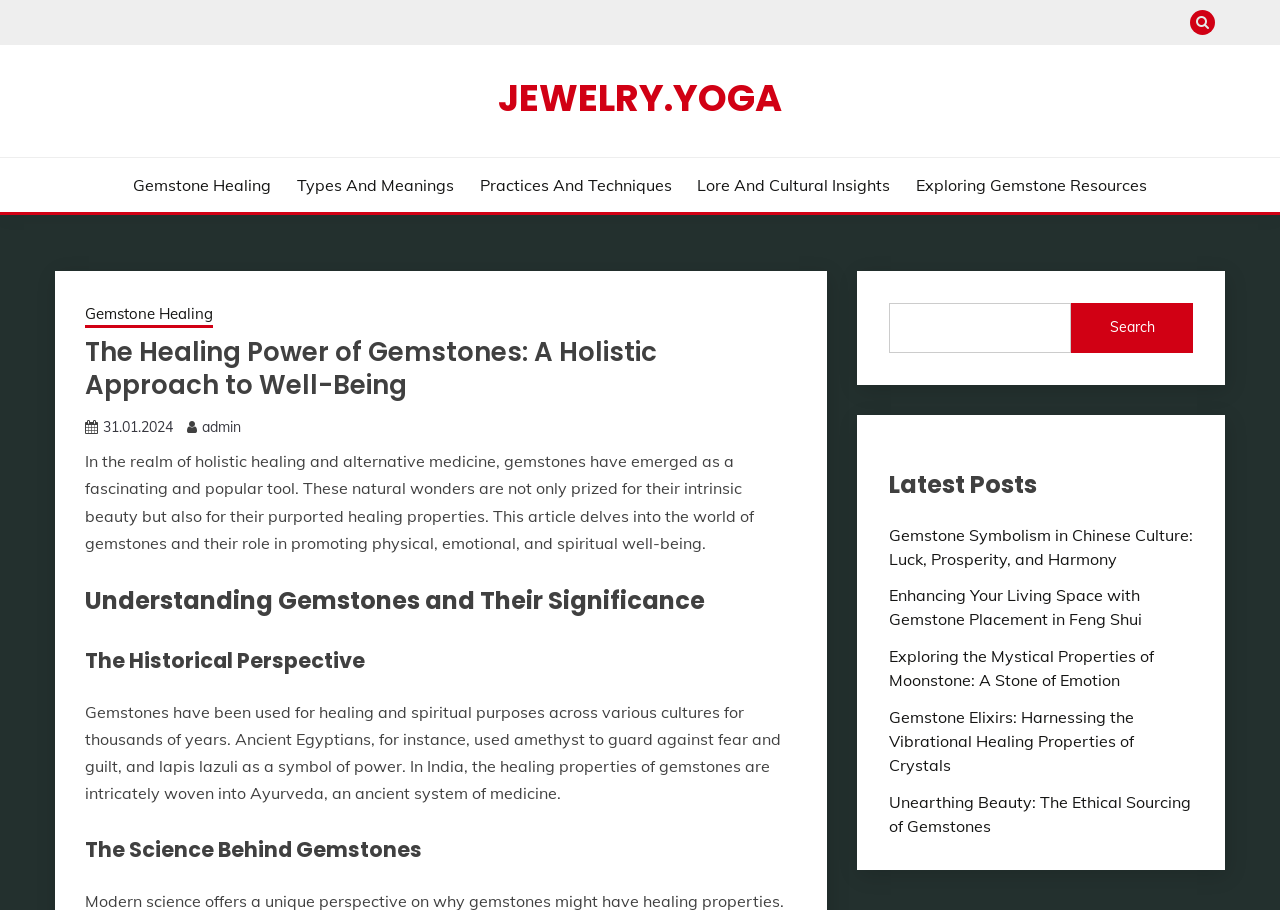Identify and provide the text content of the webpage's primary headline.

The Healing Power of Gemstones: A Holistic Approach to Well-Being